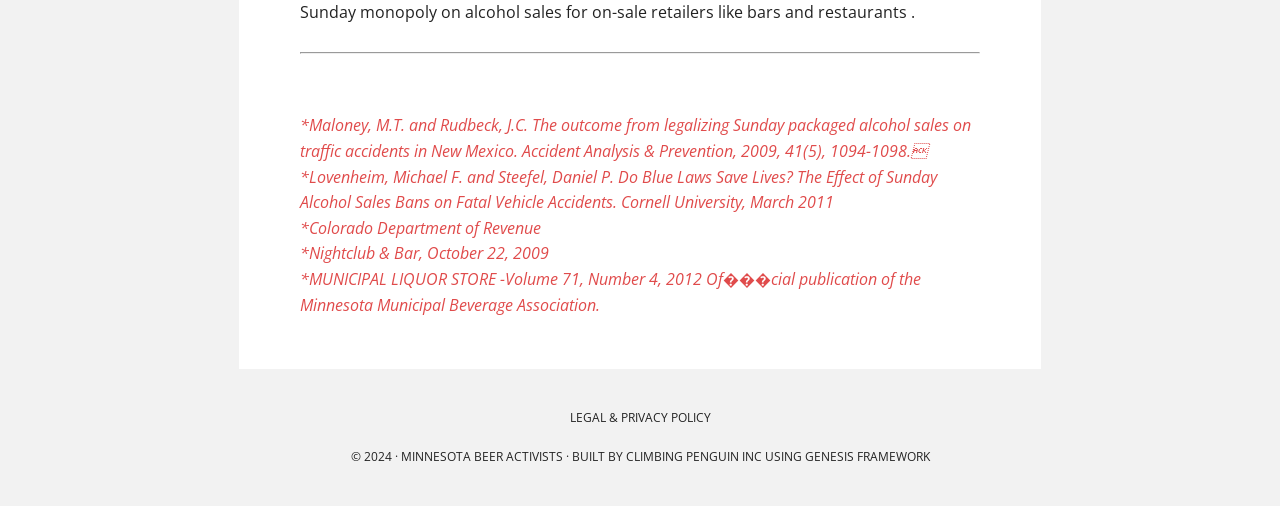What is the topic of the links on the webpage? Examine the screenshot and reply using just one word or a brief phrase.

Alcohol sales